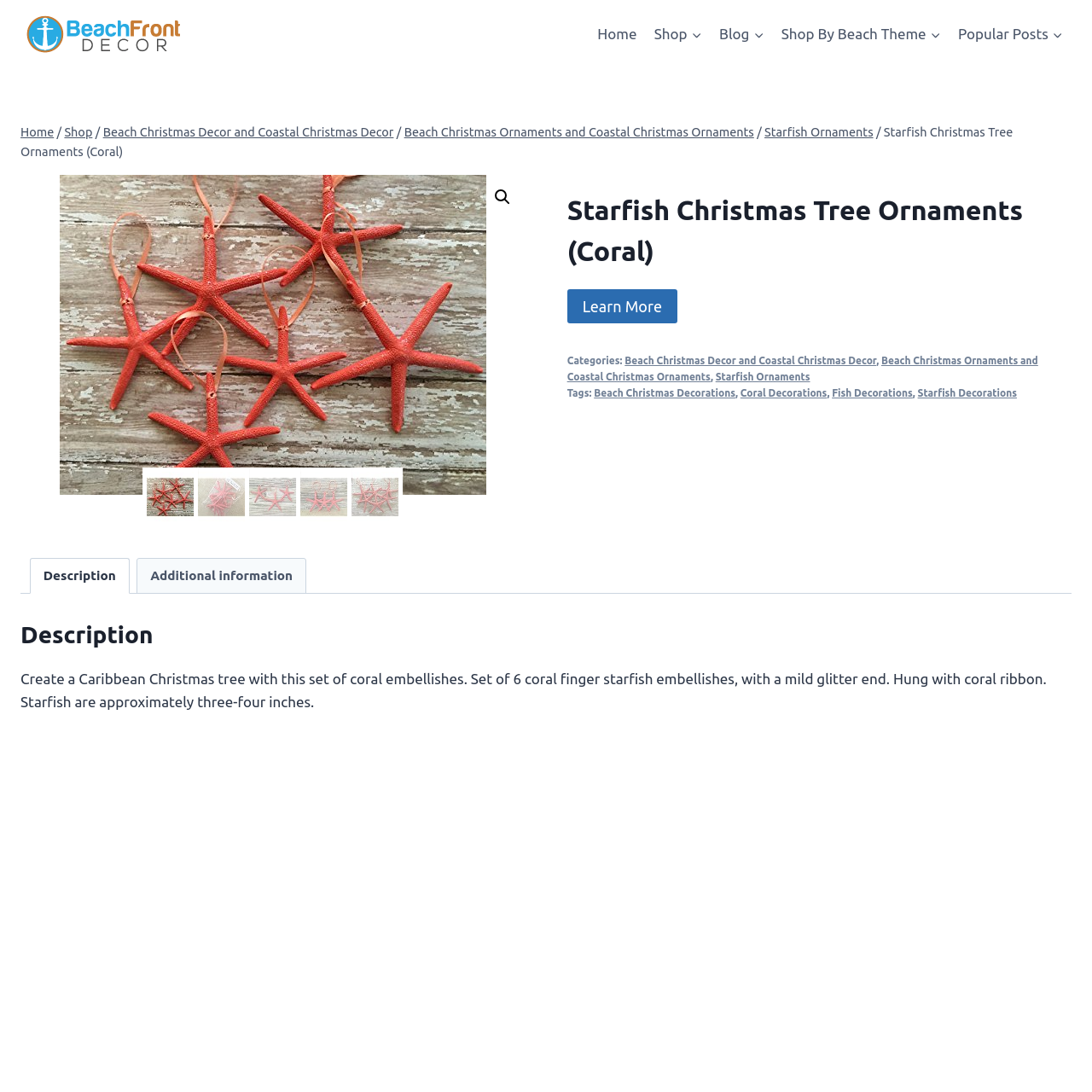Detail the features and elements seen in the red-circled portion of the image.

The image showcases a set of charming starfish Christmas tree ornaments, designed to add a coastal touch to holiday decorations. Each ornament is crafted in the shape of delicate coral finger starfish, embellished with a subtle hint of glitter to catch the light. The starfish, measuring approximately three to four inches, are hung with matching coral ribbons, making them perfect for adorning a Christmas tree or enhancing festive decor. This set of six is ideal for anyone looking to create a vibrant Caribbean-themed holiday display or for those who appreciate beach-inspired decorations. Perfect for adding a whimsical oceanic flair to any Christmas celebration!